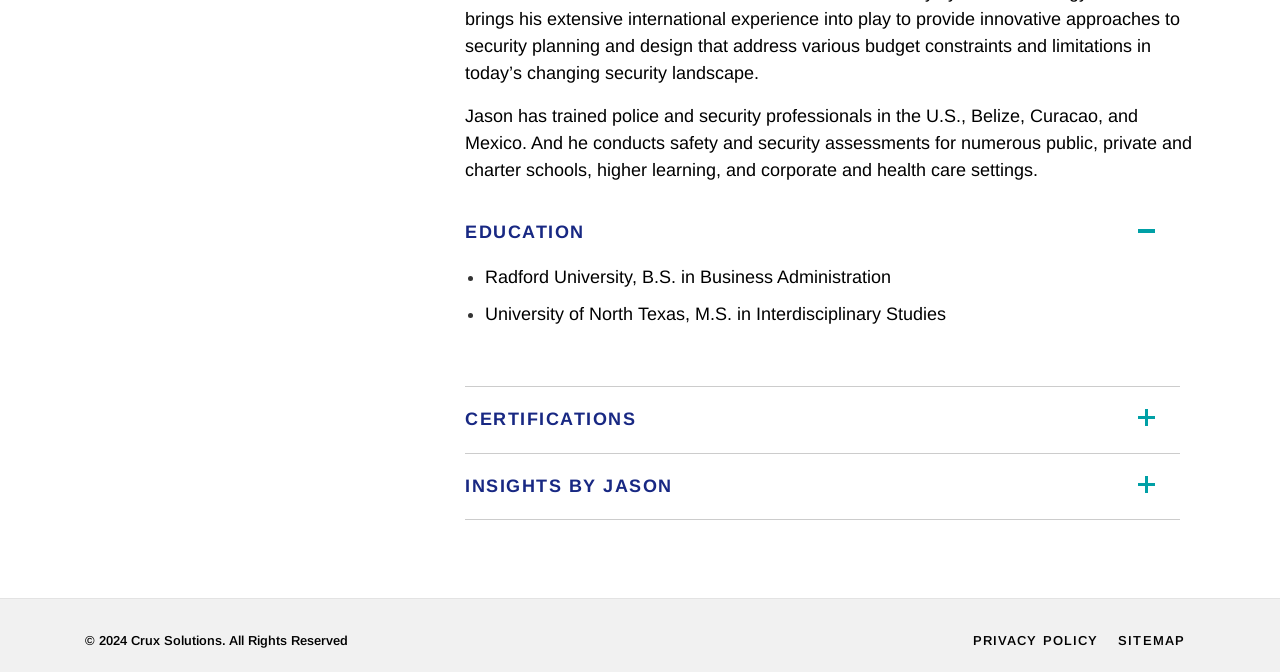Respond to the following question with a brief word or phrase:
What is Jason's profession?

Police and security professional